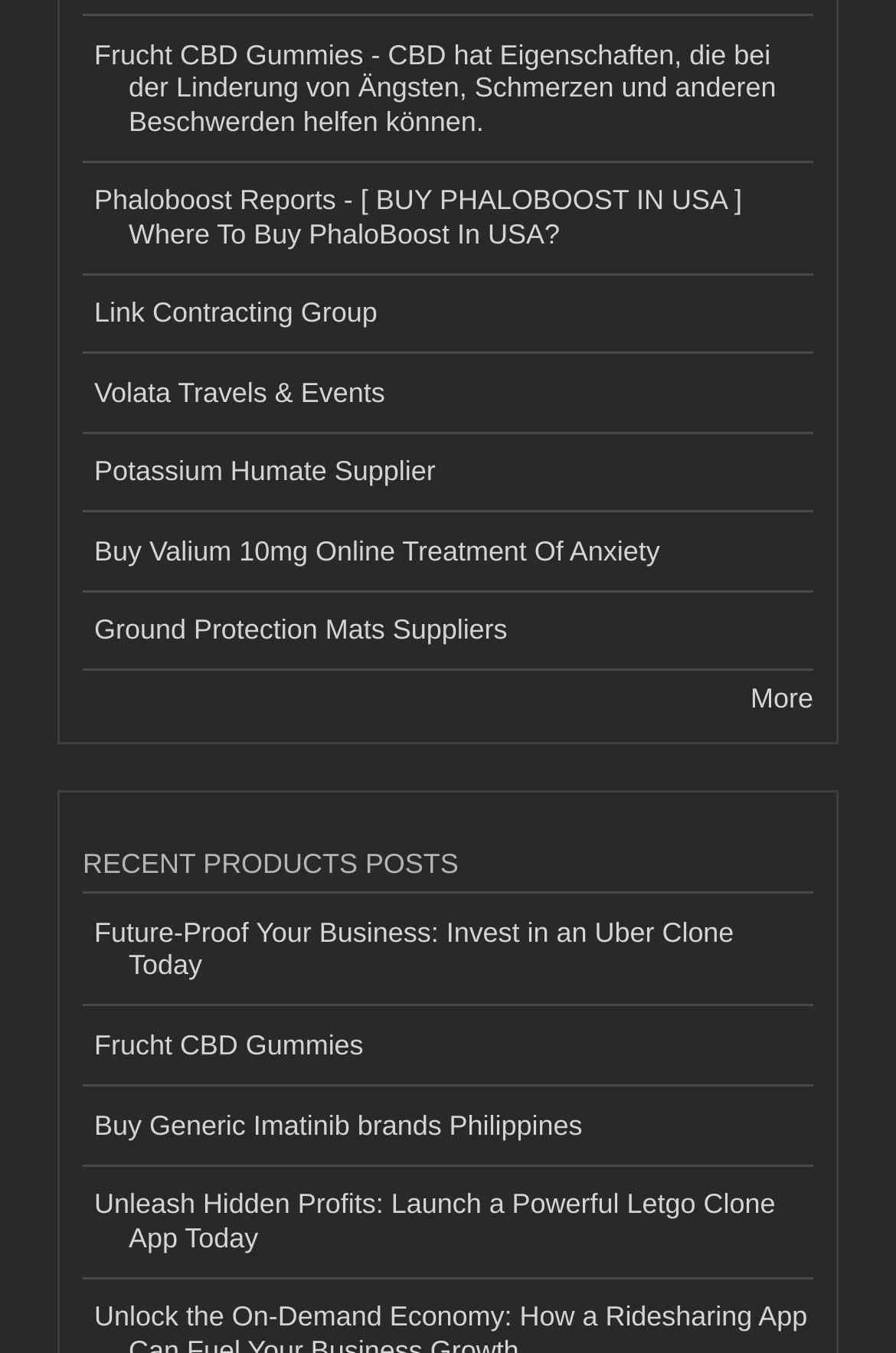Determine the bounding box for the UI element that matches this description: "Buy Generic Imatinib brands Philippines".

[0.092, 0.803, 0.908, 0.862]